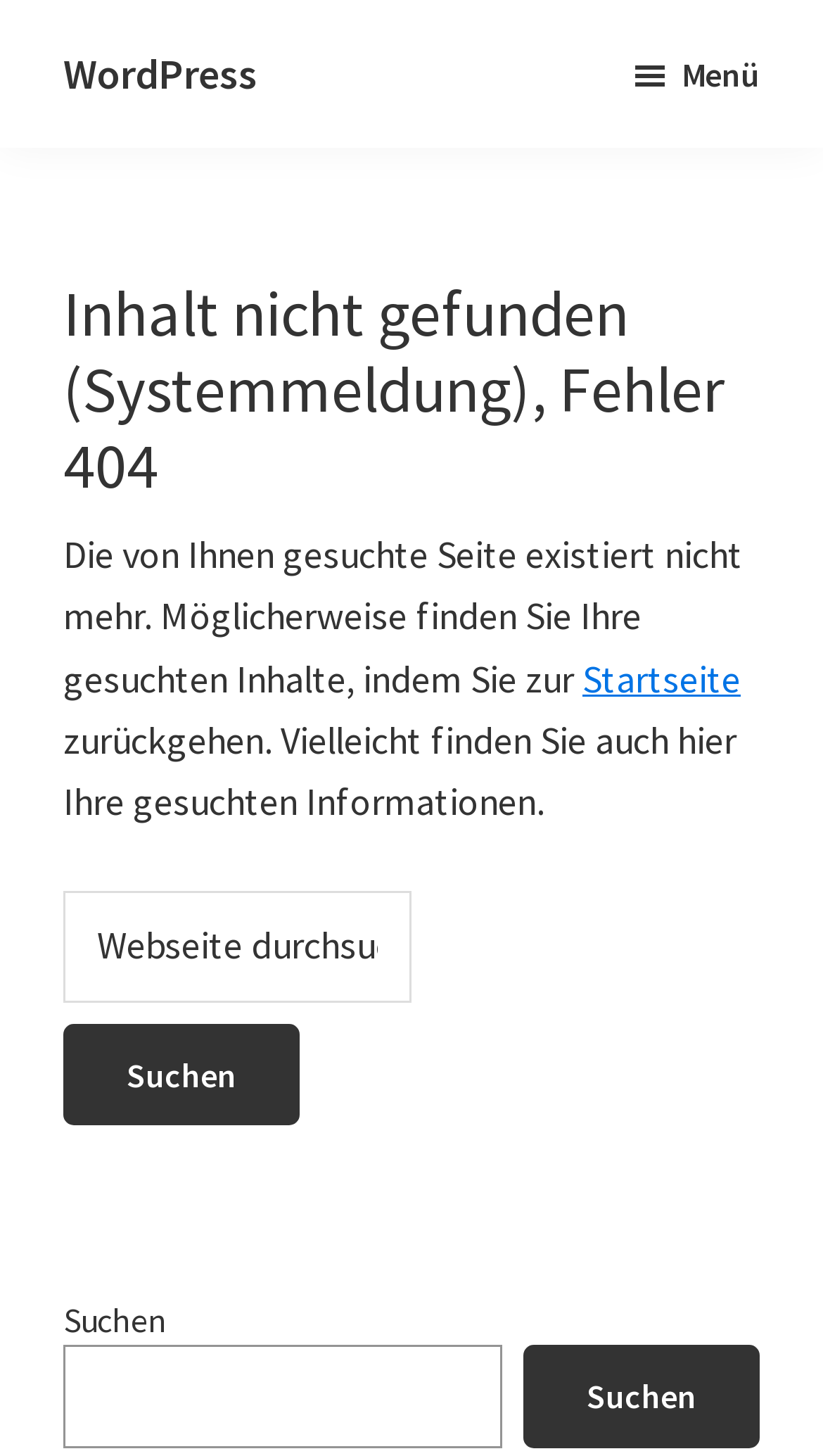What is the error code displayed on the page?
Based on the screenshot, provide a one-word or short-phrase response.

404